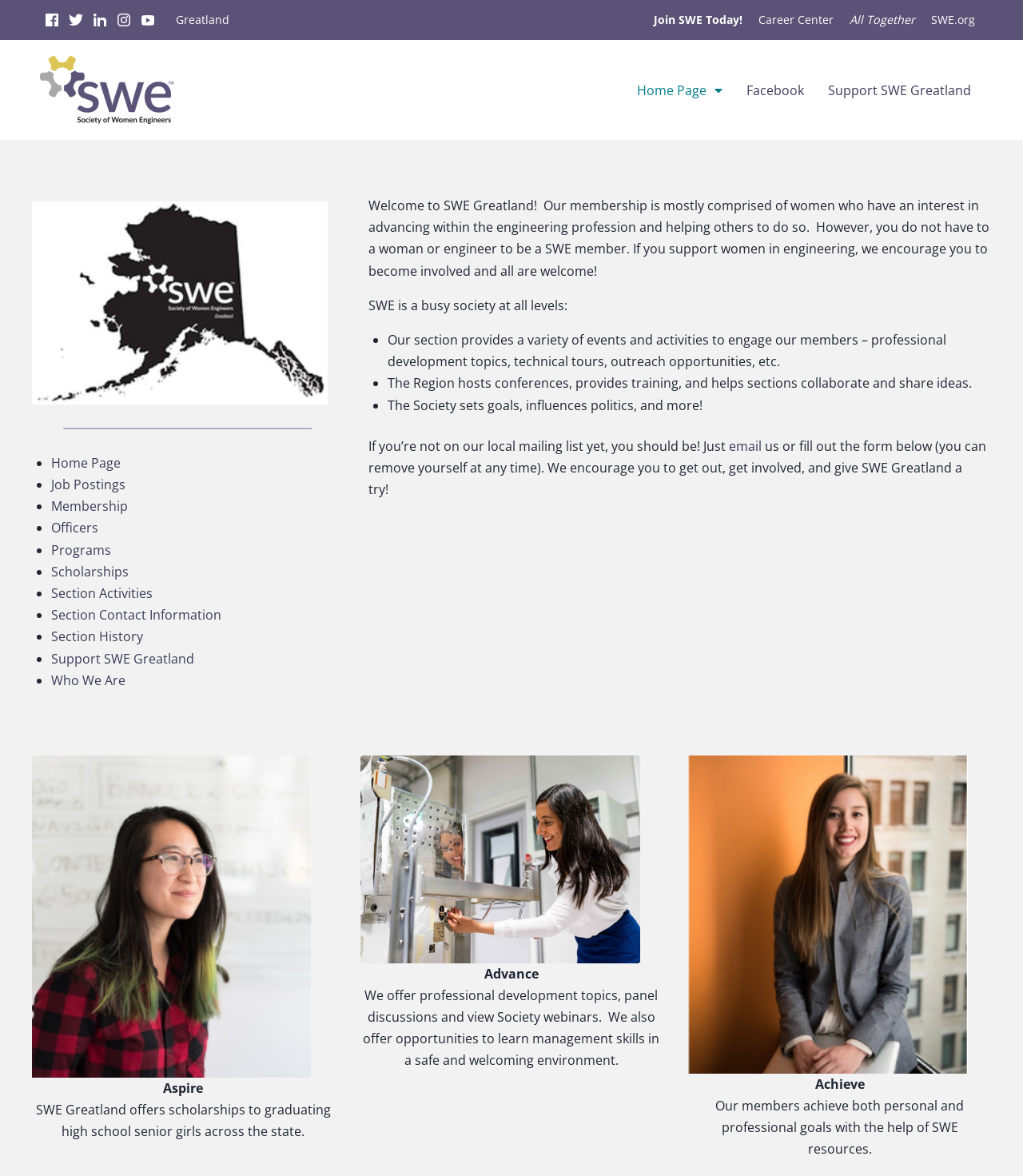What are the three pillars of the organization?
Examine the webpage screenshot and provide an in-depth answer to the question.

The three pillars of the organization can be found in the figures and static text elements located at the bottom of the webpage, which describe the organization's goals and objectives, namely Aspire, Advance, and Achieve.